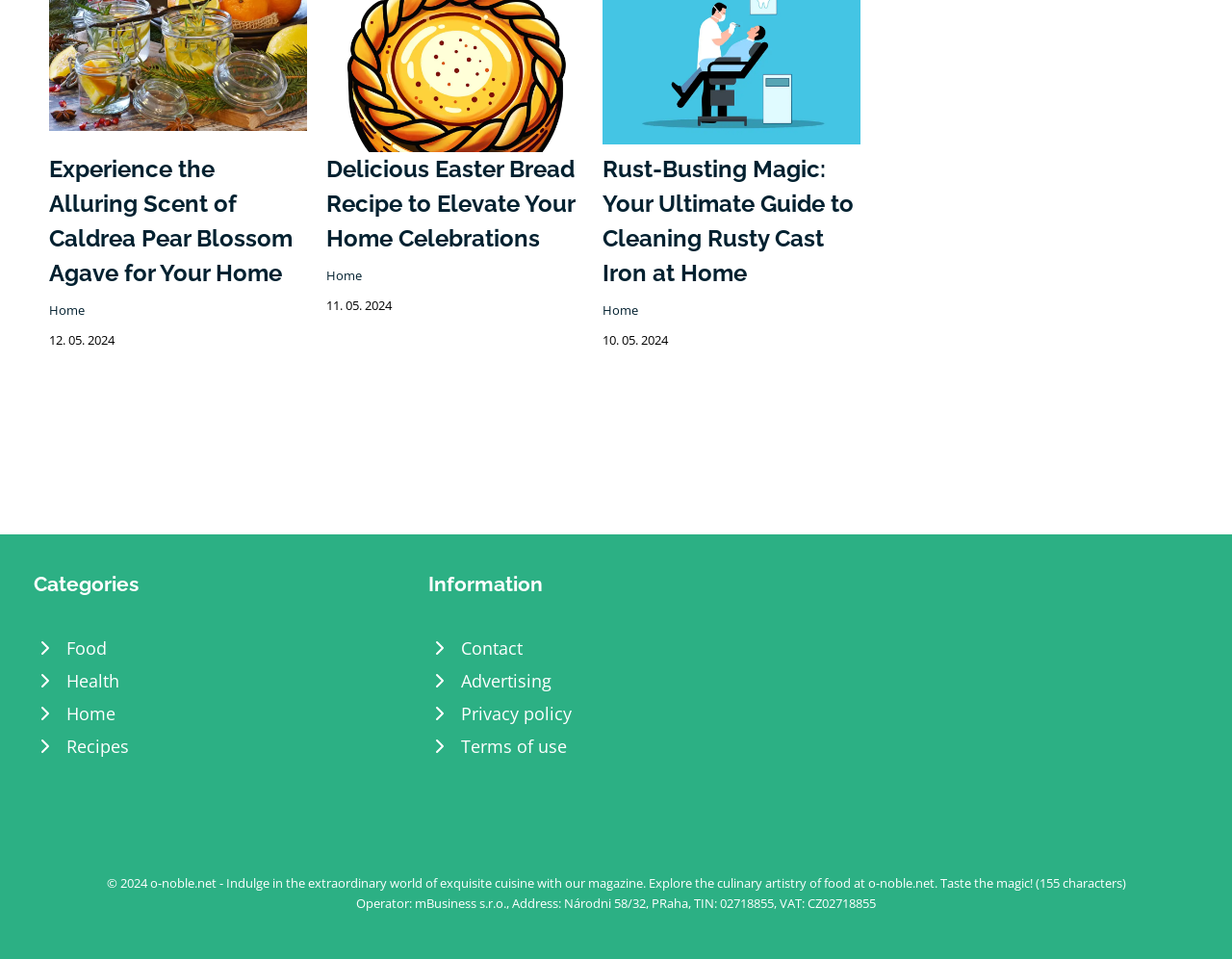Locate the bounding box coordinates of the clickable element to fulfill the following instruction: "Click on Caldrea Pear Blossom Agave link". Provide the coordinates as four float numbers between 0 and 1 in the format [left, top, right, bottom].

[0.04, 0.033, 0.249, 0.057]